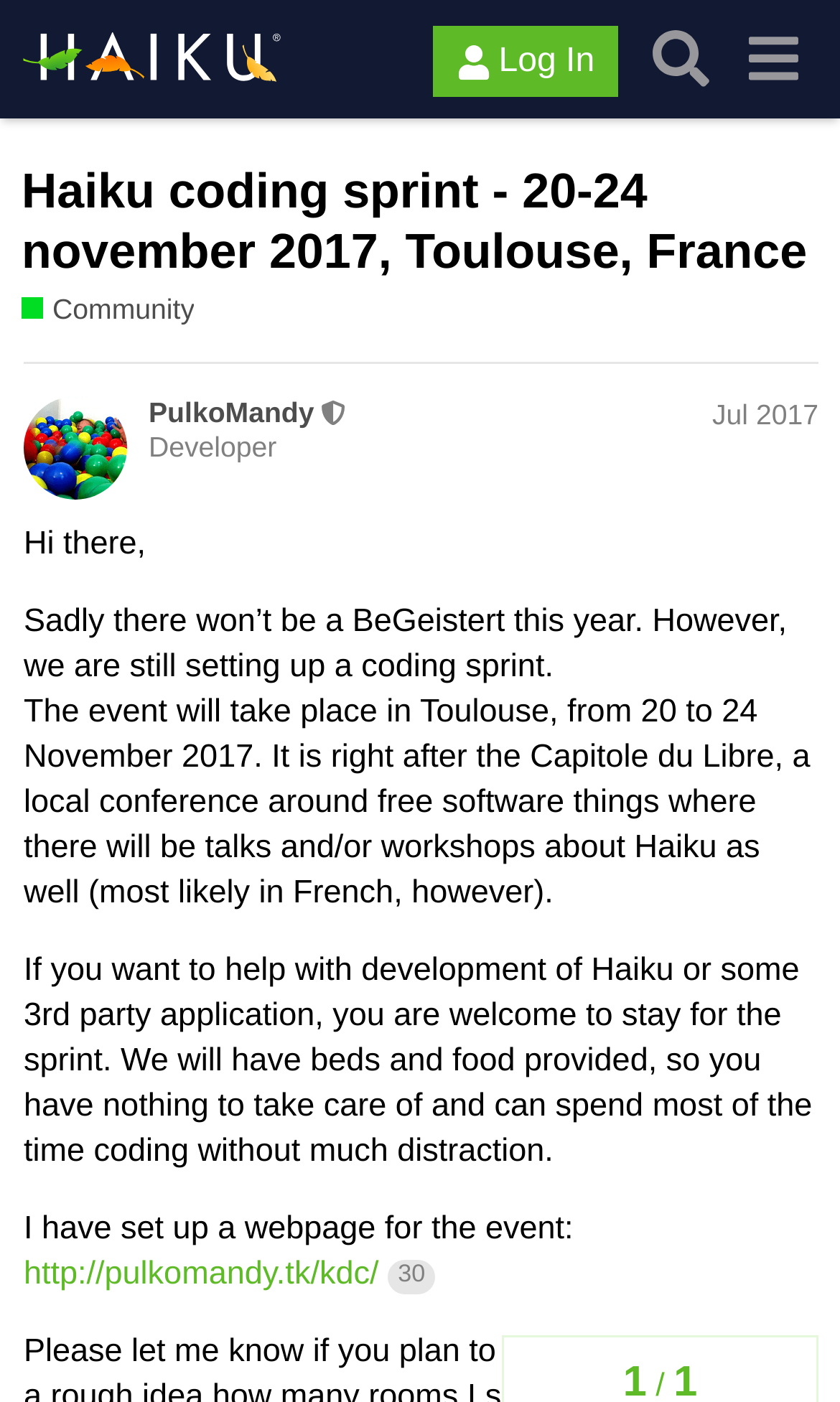Please provide a detailed answer to the question below by examining the image:
What is the name of the conference mentioned on the webpage?

I found the answer by reading the text content of the webpage, specifically the sentence 'It is right after the Capitole du Libre, a local conference around free software things...' which indicates that the name of the conference mentioned on the webpage is Capitole du Libre.